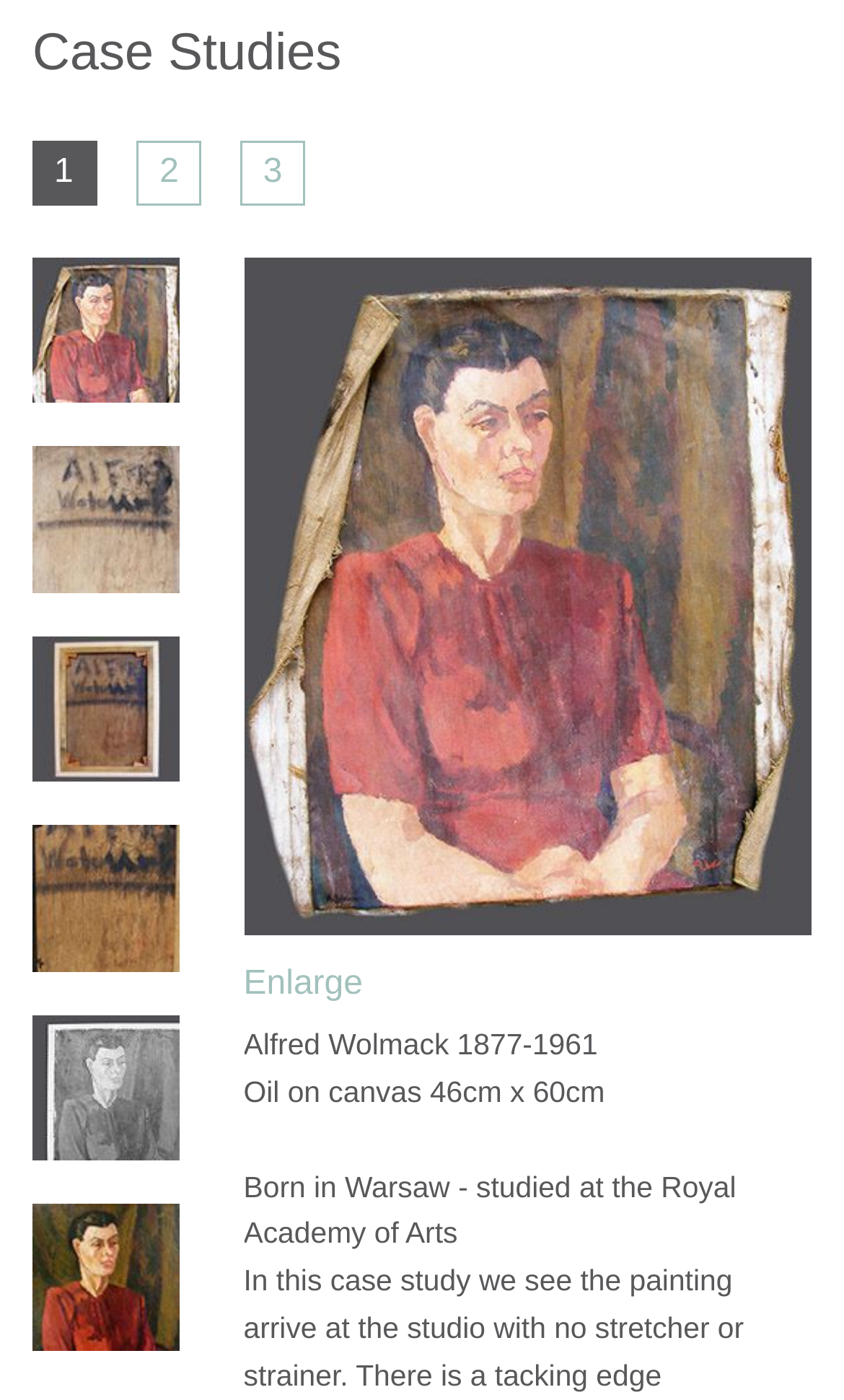Give the bounding box coordinates for this UI element: "2". The coordinates should be four float numbers between 0 and 1, arranged as [left, top, right, bottom].

[0.161, 0.1, 0.238, 0.146]